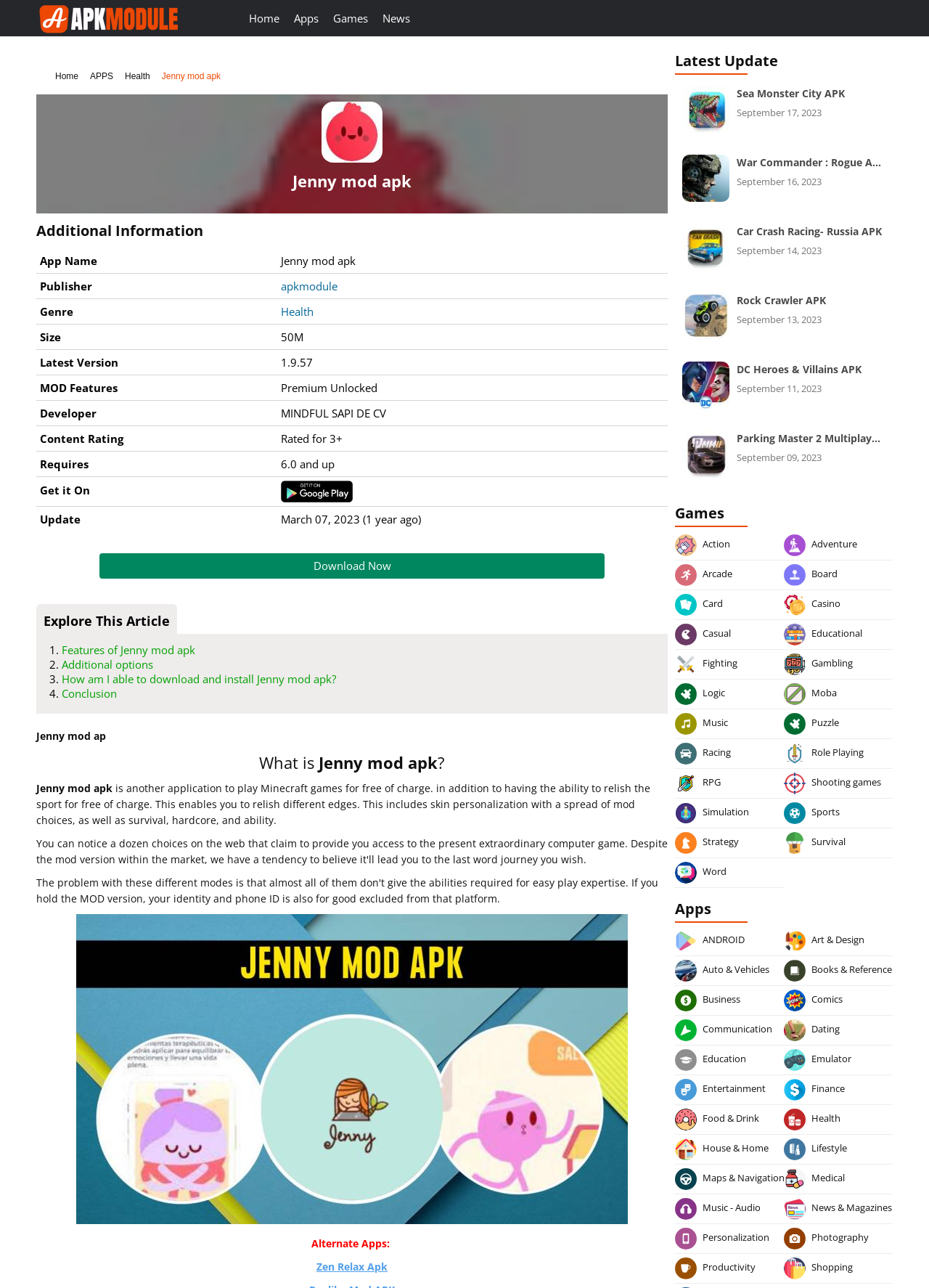Find the bounding box coordinates of the element I should click to carry out the following instruction: "Check out the 'Alternate Apps'".

[0.335, 0.96, 0.42, 0.971]